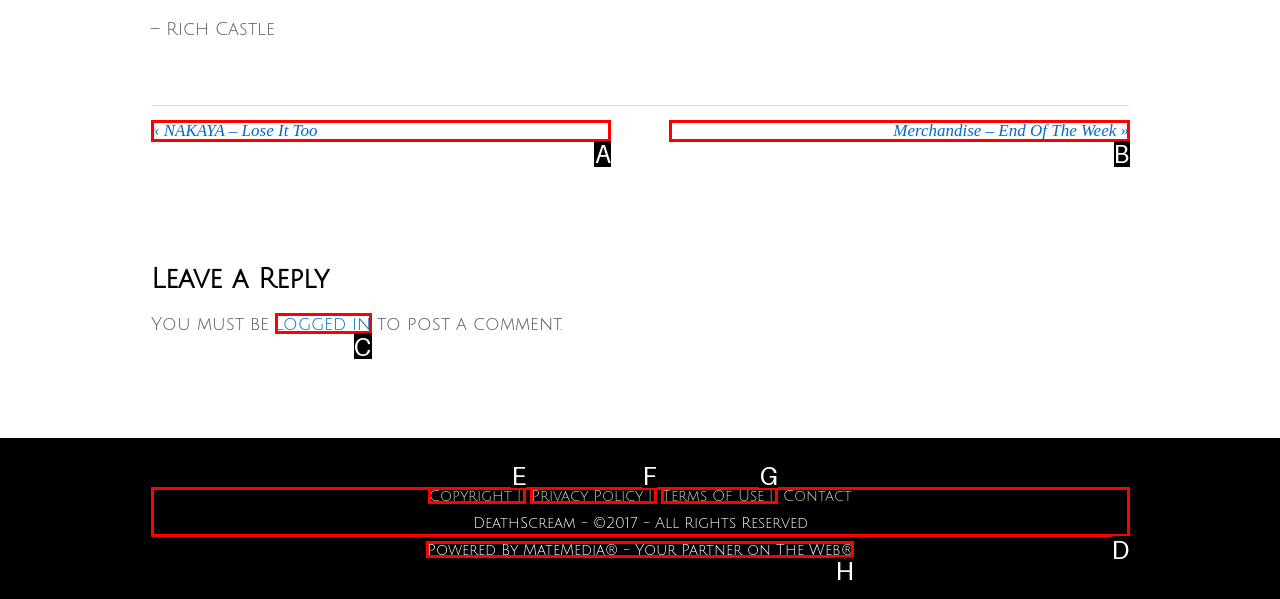Select the appropriate bounding box to fulfill the task: Log in to post a comment Respond with the corresponding letter from the choices provided.

C